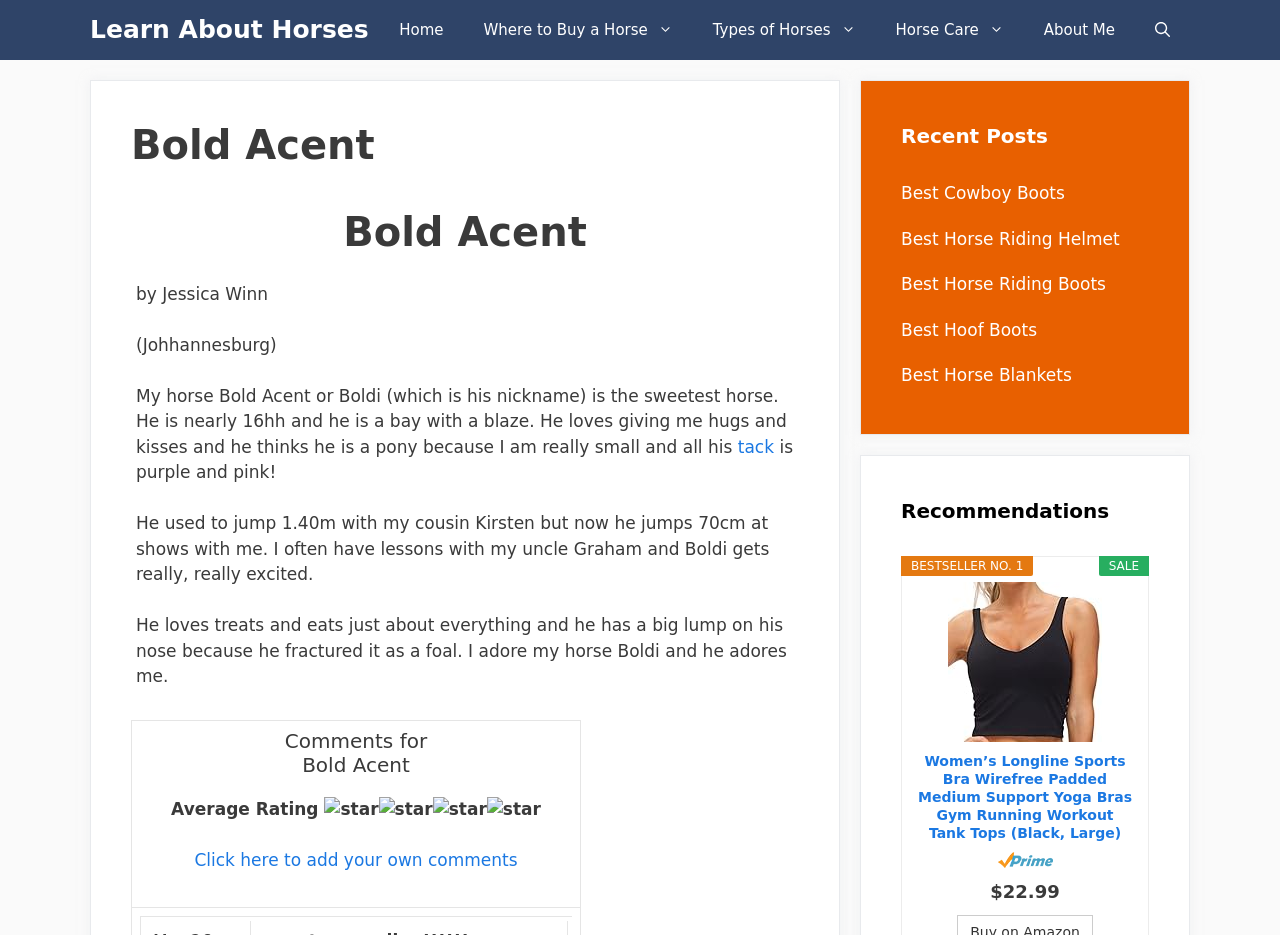Identify the bounding box coordinates for the UI element mentioned here: "tack". Provide the coordinates as four float values between 0 and 1, i.e., [left, top, right, bottom].

[0.576, 0.467, 0.605, 0.488]